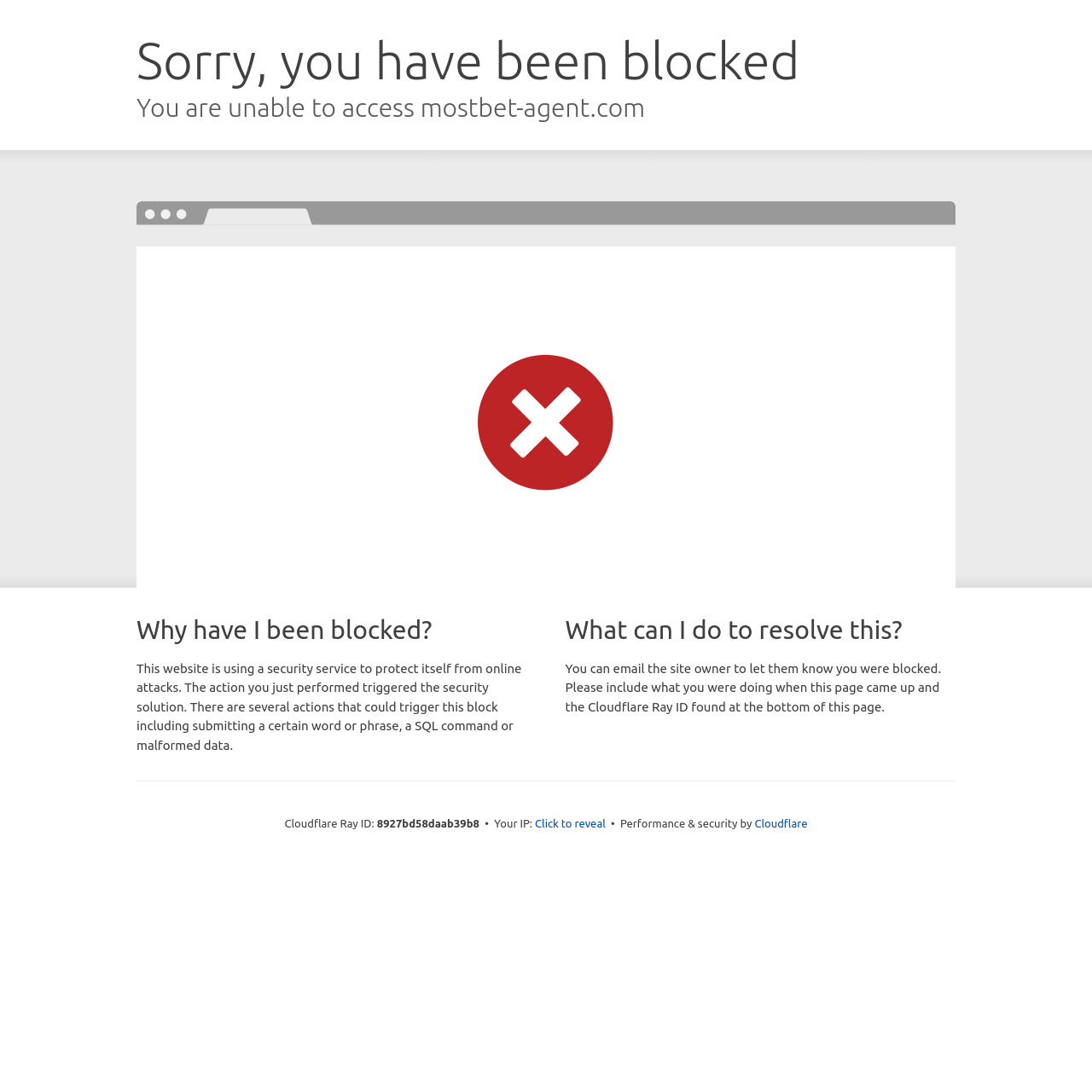What is the name of the company providing performance and security?
Based on the content of the image, thoroughly explain and answer the question.

The text 'Performance & security by Cloudflare' indicates that Cloudflare is the company providing performance and security services to the website.